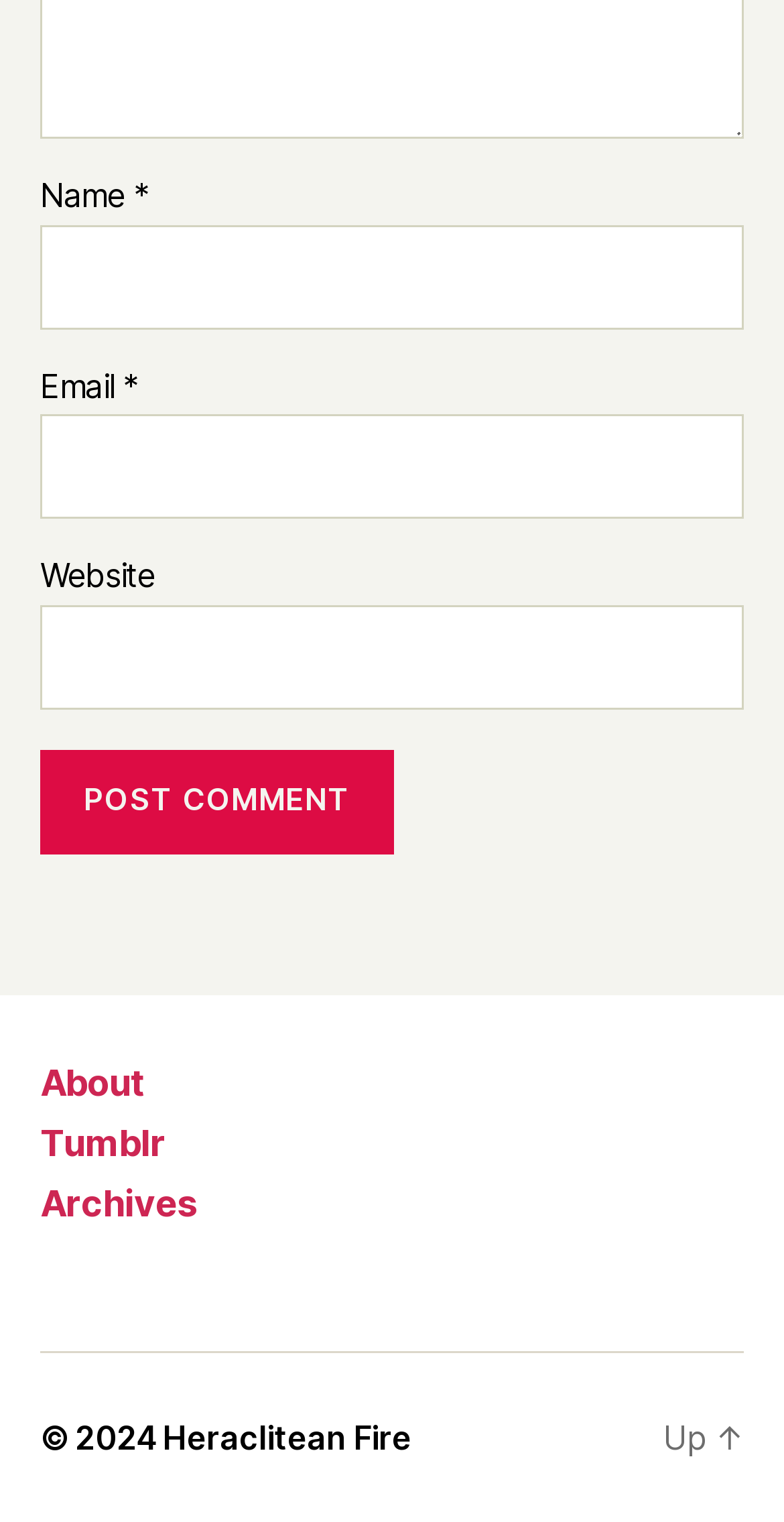From the given element description: "parent_node: Website name="url"", find the bounding box for the UI element. Provide the coordinates as four float numbers between 0 and 1, in the order [left, top, right, bottom].

[0.051, 0.397, 0.949, 0.466]